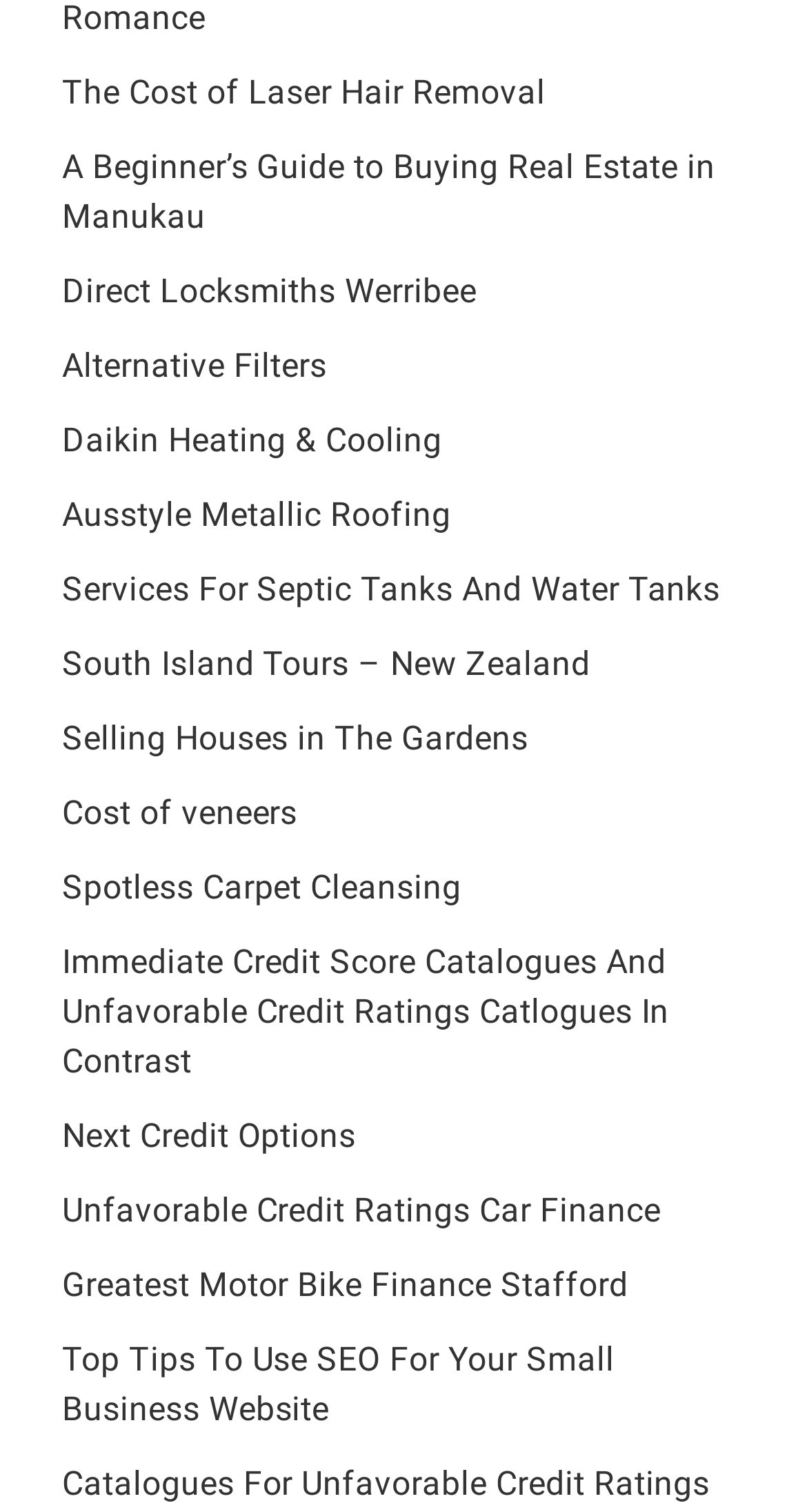Provide the bounding box coordinates of the HTML element this sentence describes: "Direct Locksmiths Werribee". The bounding box coordinates consist of four float numbers between 0 and 1, i.e., [left, top, right, bottom].

[0.077, 0.18, 0.591, 0.206]